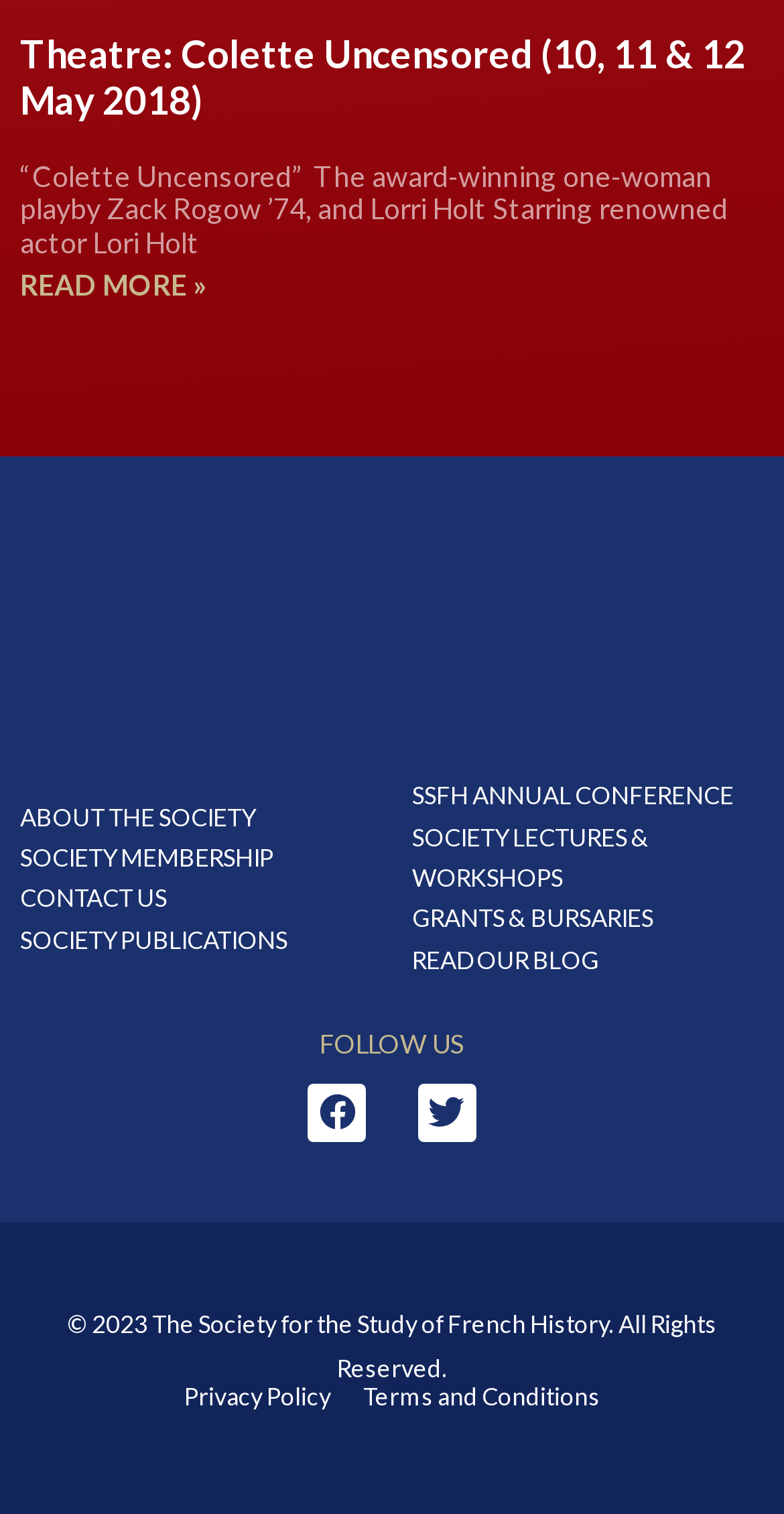Provide the bounding box coordinates of the HTML element this sentence describes: "Facebook".

[0.393, 0.716, 0.467, 0.754]